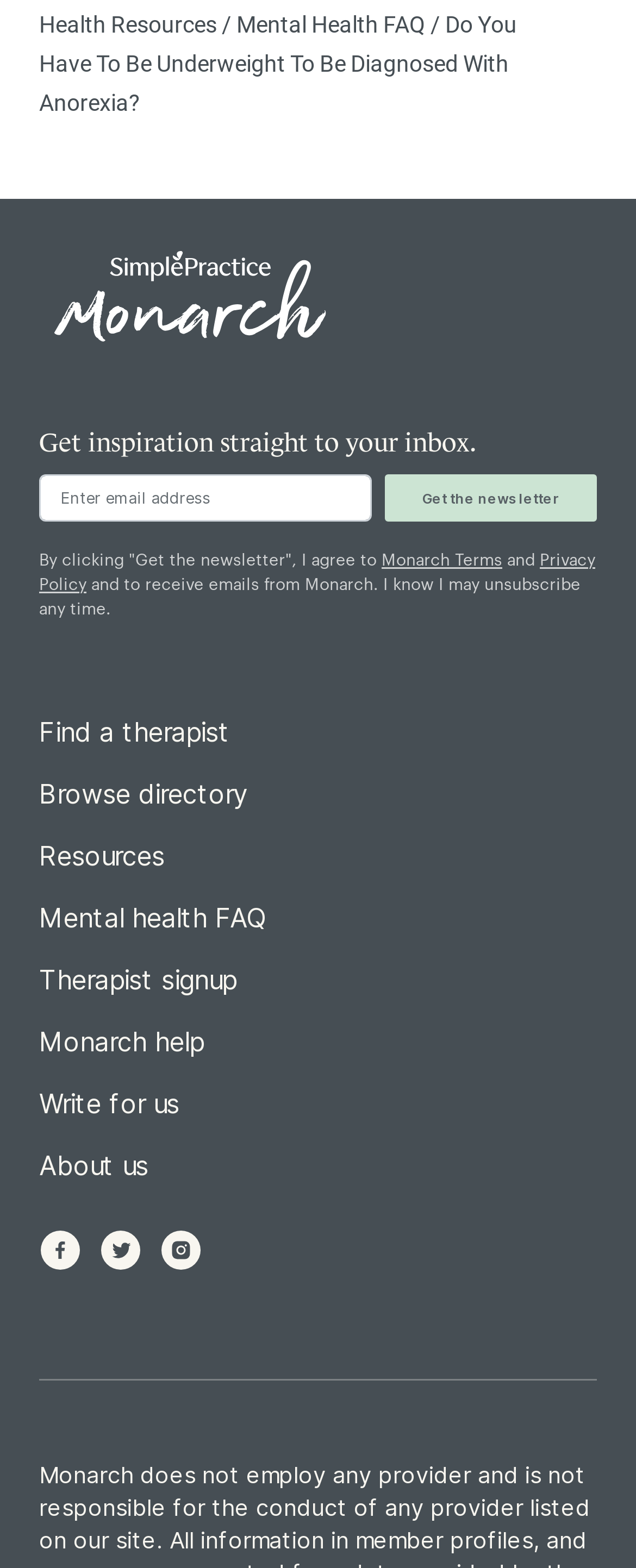What is the purpose of the textbox?
Offer a detailed and exhaustive answer to the question.

I found a textbox with a label 'Enter email address' which is required to receive the newsletter, as indicated by the surrounding text and the button 'Get the newsletter'.